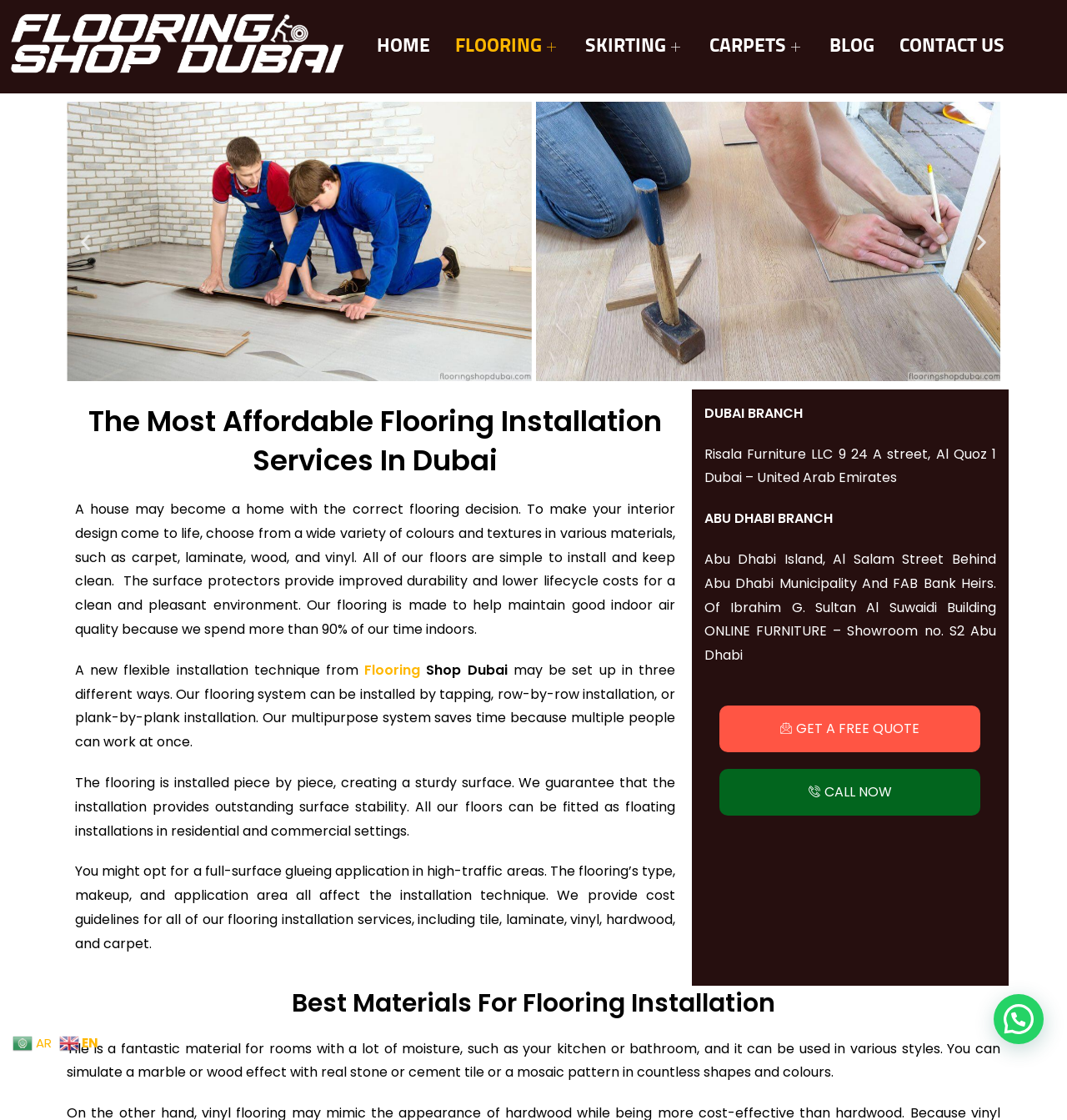Predict the bounding box coordinates of the area that should be clicked to accomplish the following instruction: "Switch to Arabic language". The bounding box coordinates should consist of four float numbers between 0 and 1, i.e., [left, top, right, bottom].

[0.012, 0.922, 0.052, 0.939]